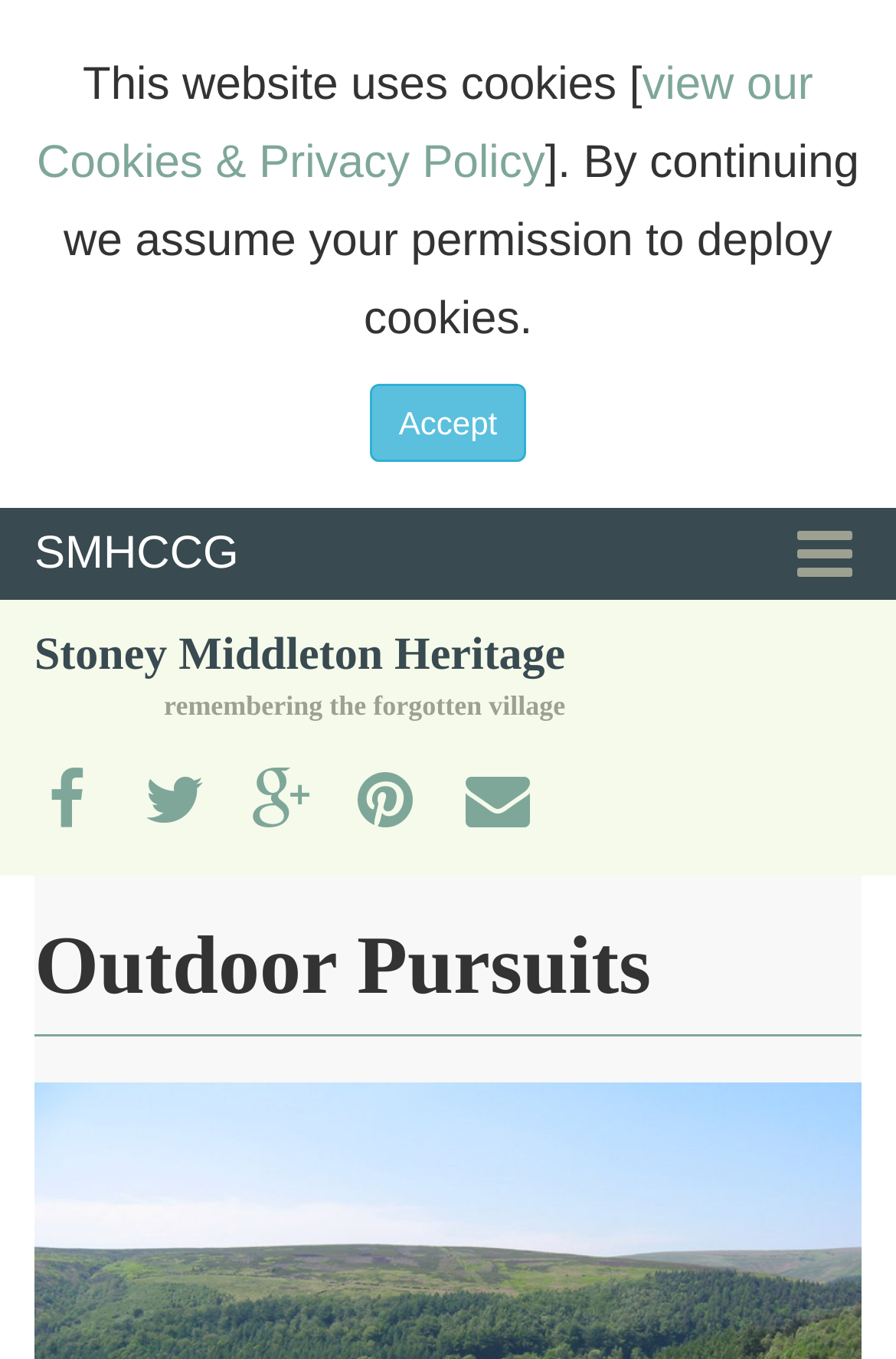Find the bounding box coordinates of the area to click in order to follow the instruction: "Visit SMHCCG".

[0.0, 0.373, 0.305, 0.441]